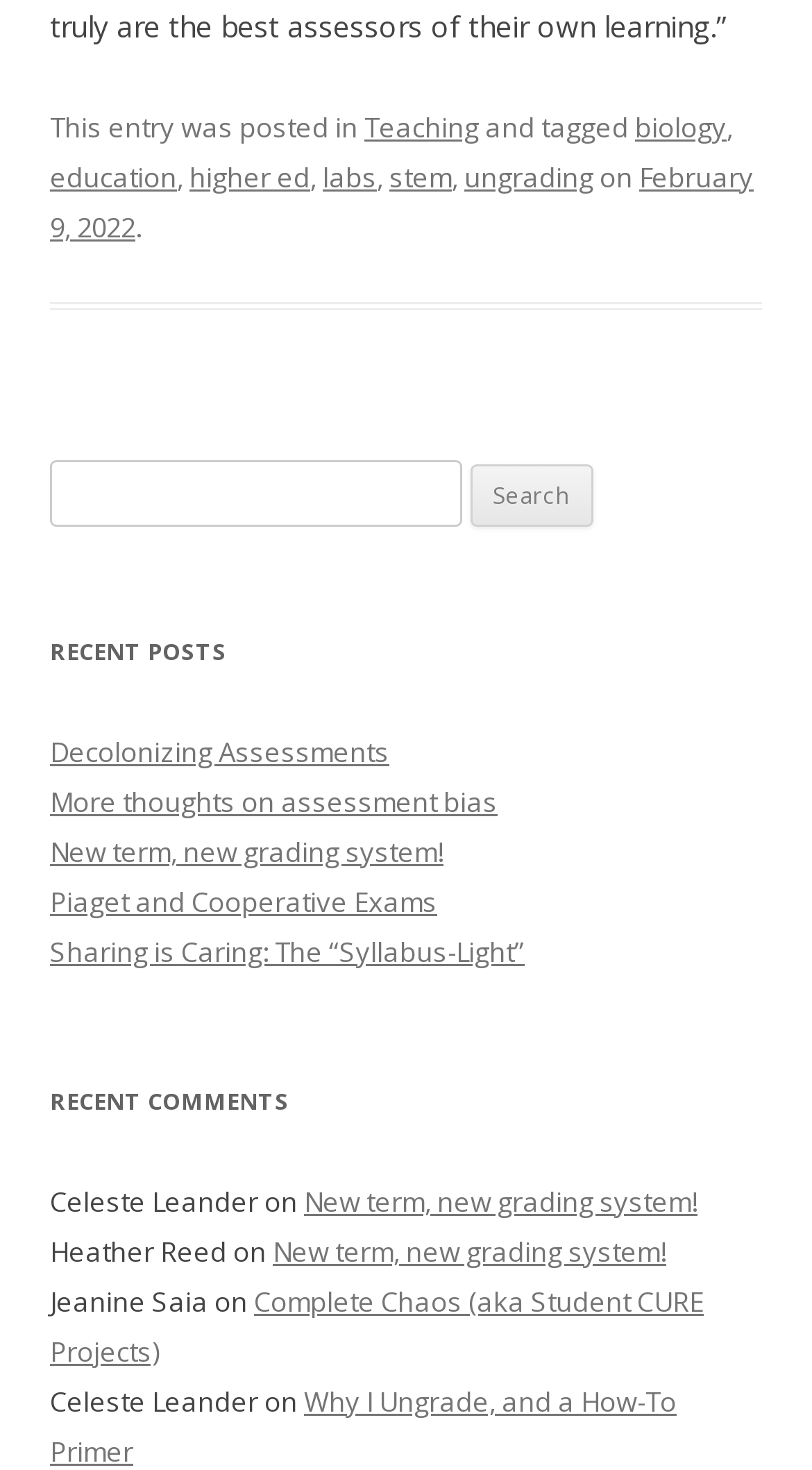Locate the bounding box coordinates of the element to click to perform the following action: 'Search for a keyword'. The coordinates should be given as four float values between 0 and 1, in the form of [left, top, right, bottom].

[0.062, 0.313, 0.568, 0.358]